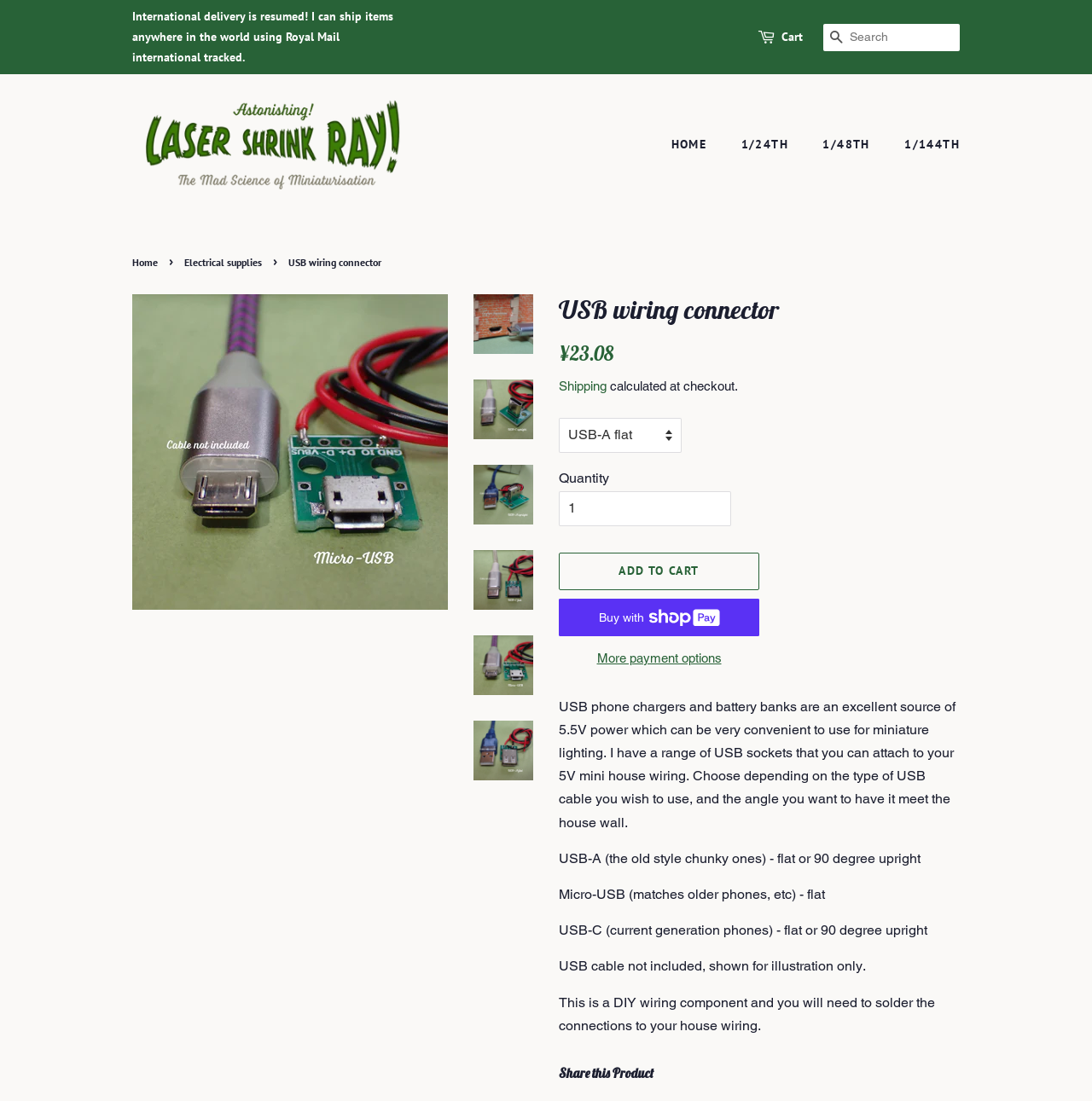Please locate the bounding box coordinates of the element that should be clicked to complete the given instruction: "Follow Basil Considine on social media".

None